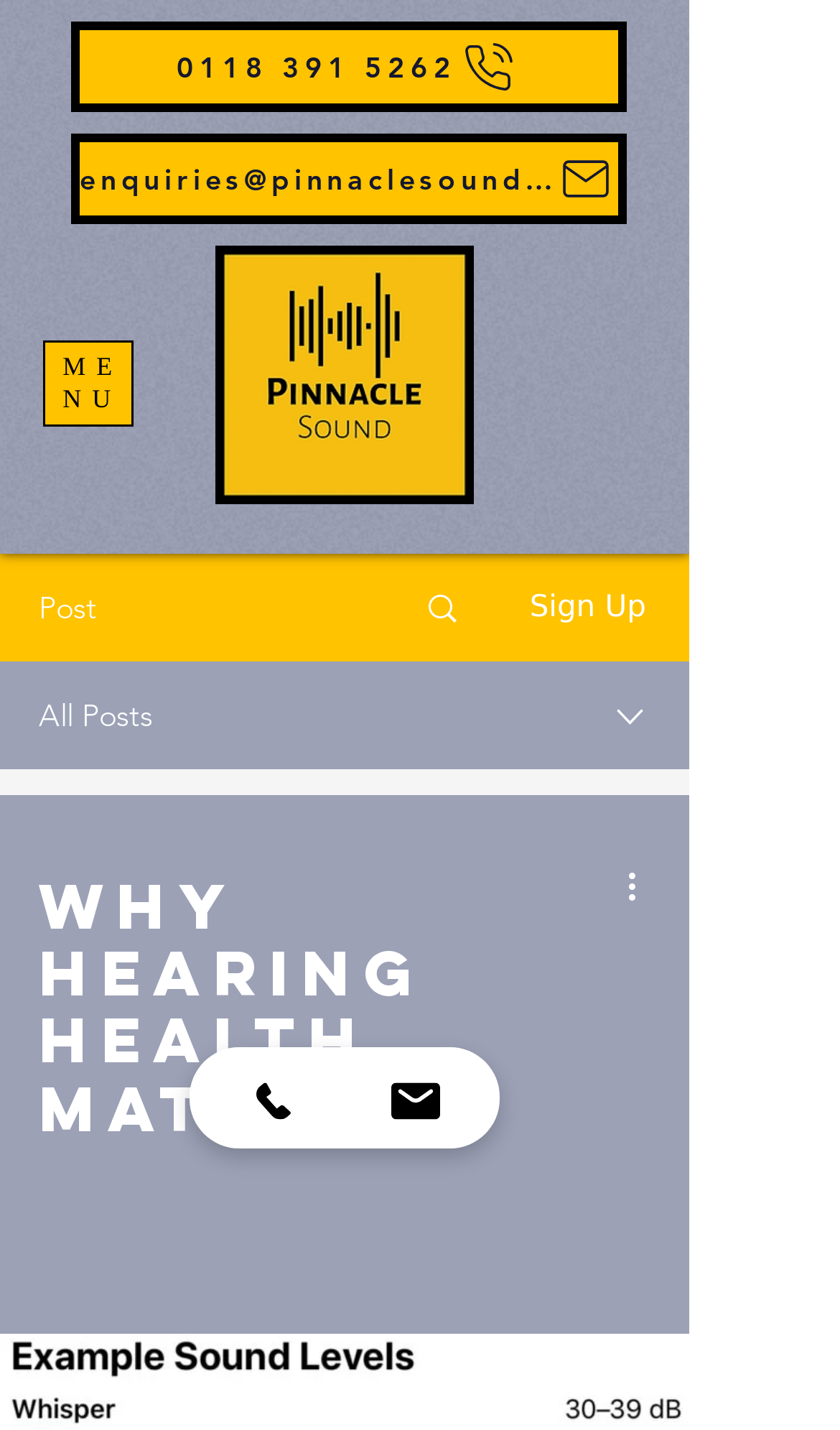What is the text above the 'Sign Up' button?
Look at the image and respond with a one-word or short-phrase answer.

Post